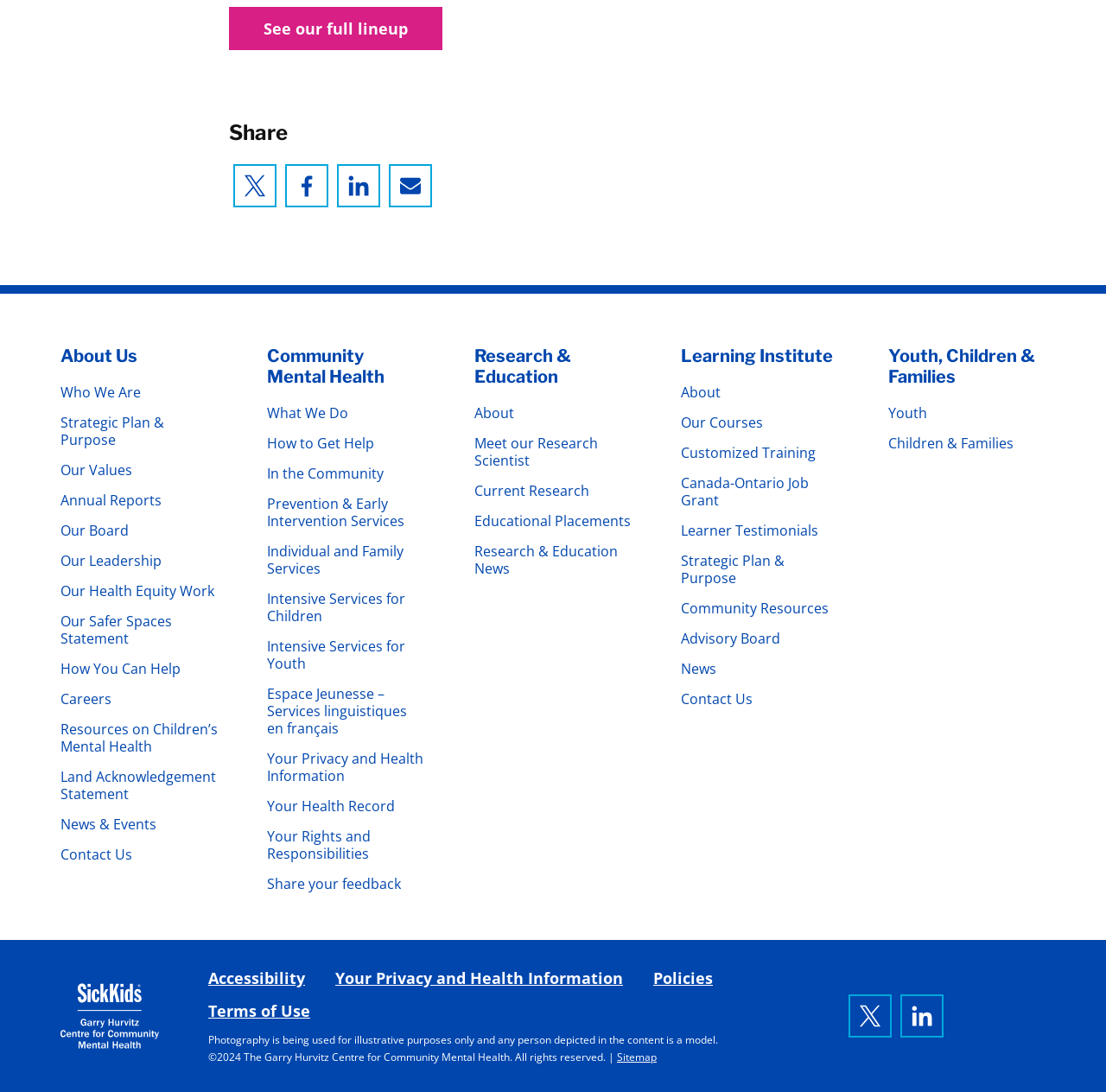Please specify the bounding box coordinates for the clickable region that will help you carry out the instruction: "Click on About Us".

[0.055, 0.316, 0.124, 0.335]